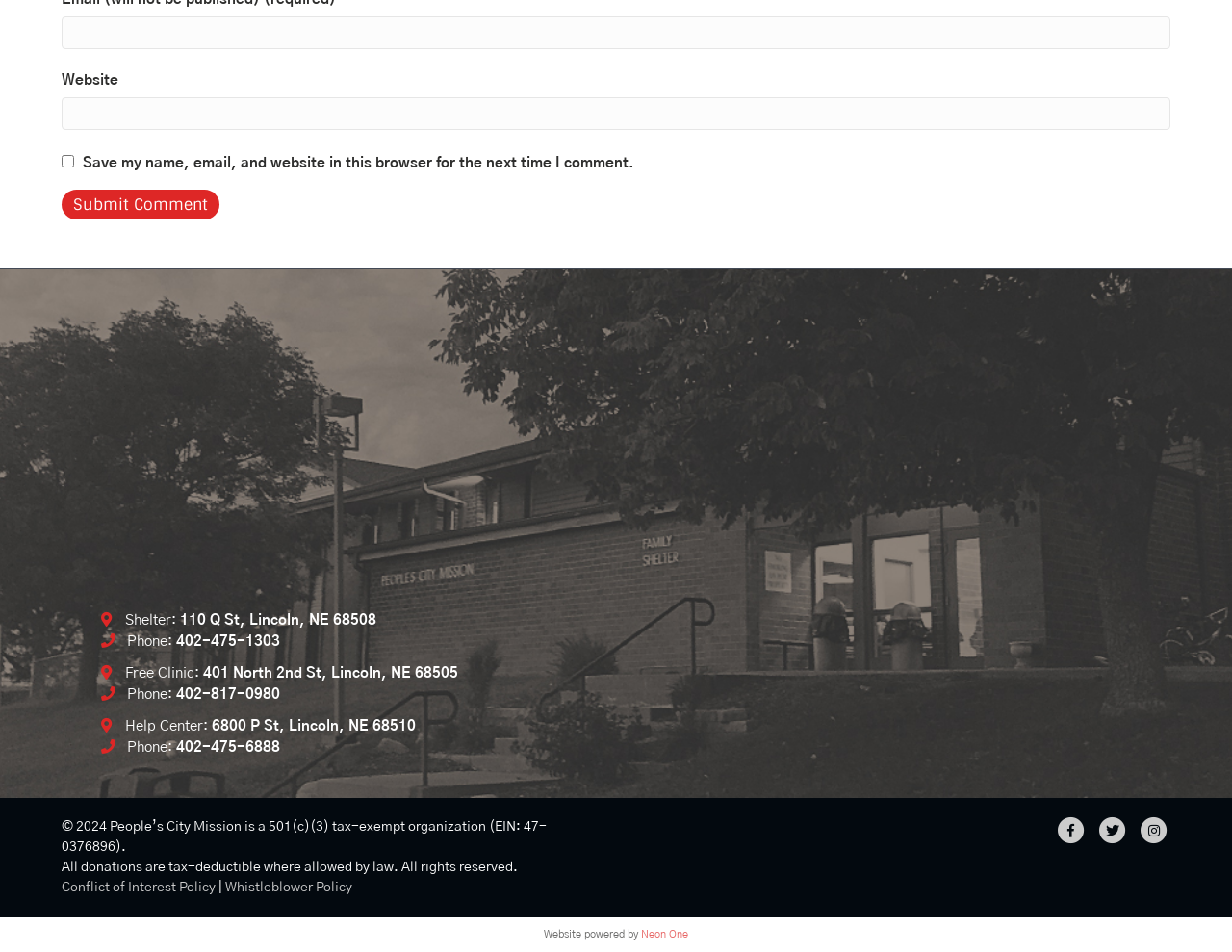How many links are there in the footer?
Please describe in detail the information shown in the image to answer the question.

I counted the number of links in the footer section, which includes 'Conflict of Interest Policy', 'Whistleblower Policy', 'Facebook', 'Twitter', and 'Instagram', totaling 5 links.